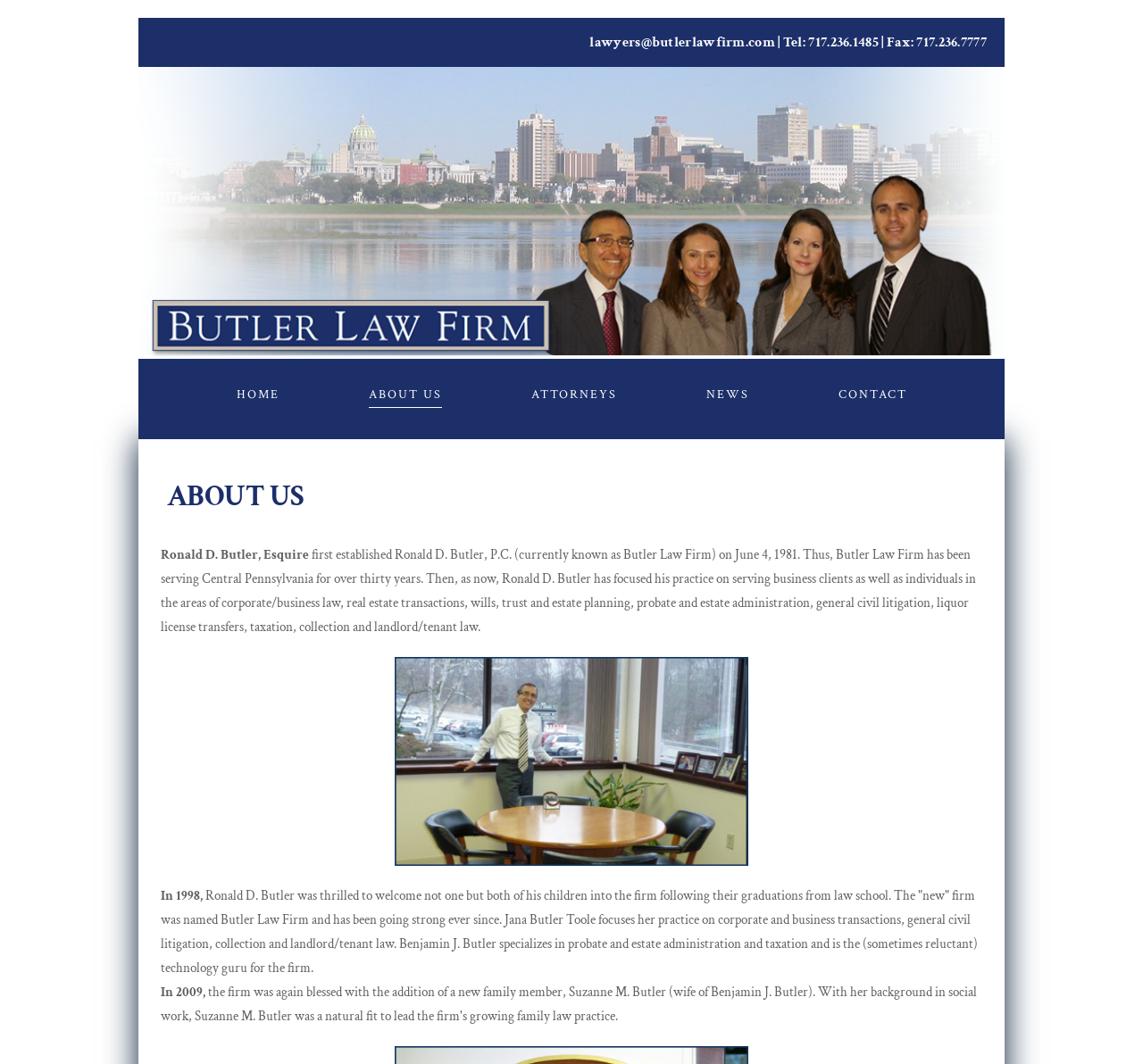Find and provide the bounding box coordinates for the UI element described with: "HOME".

[0.207, 0.358, 0.244, 0.383]